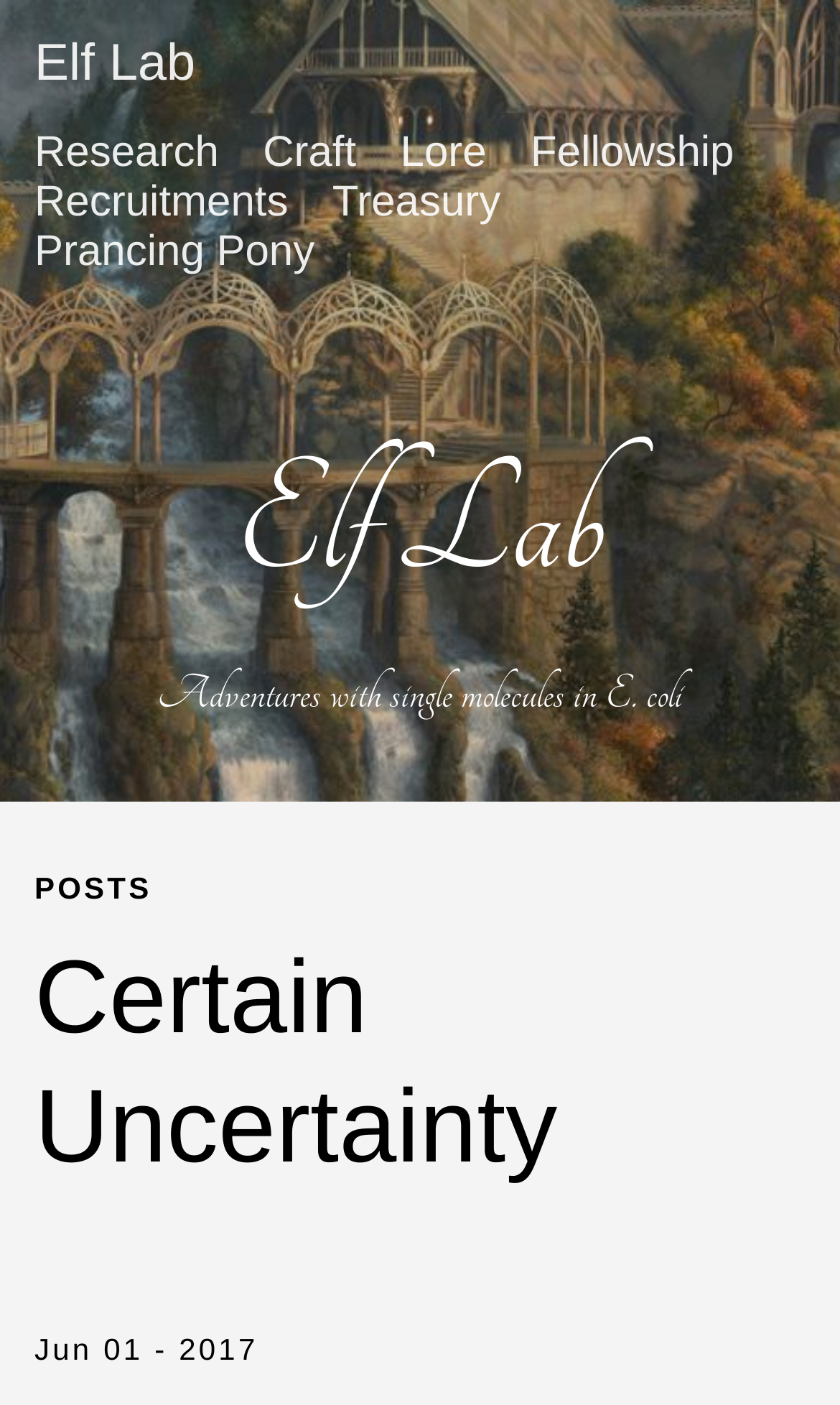Locate the bounding box of the UI element based on this description: "Prancing Pony". Provide four float numbers between 0 and 1 as [left, top, right, bottom].

[0.041, 0.162, 0.375, 0.196]